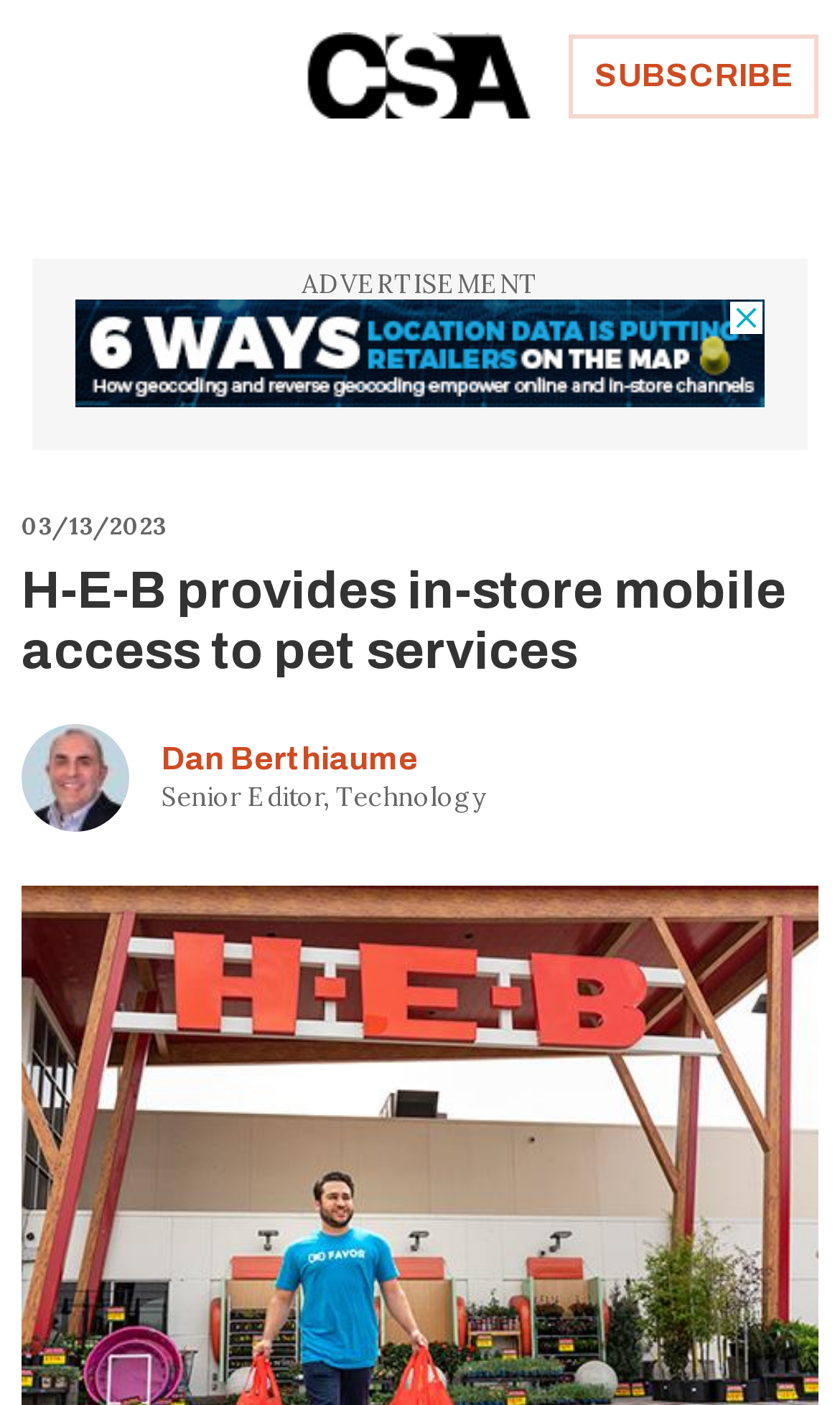Using the image as a reference, answer the following question in as much detail as possible:
What is the topic of the article?

I found the topic of the article by looking at the heading element that contains the article title, which is 'H-E-B provides in-store mobile access to pet services', located above the article content.